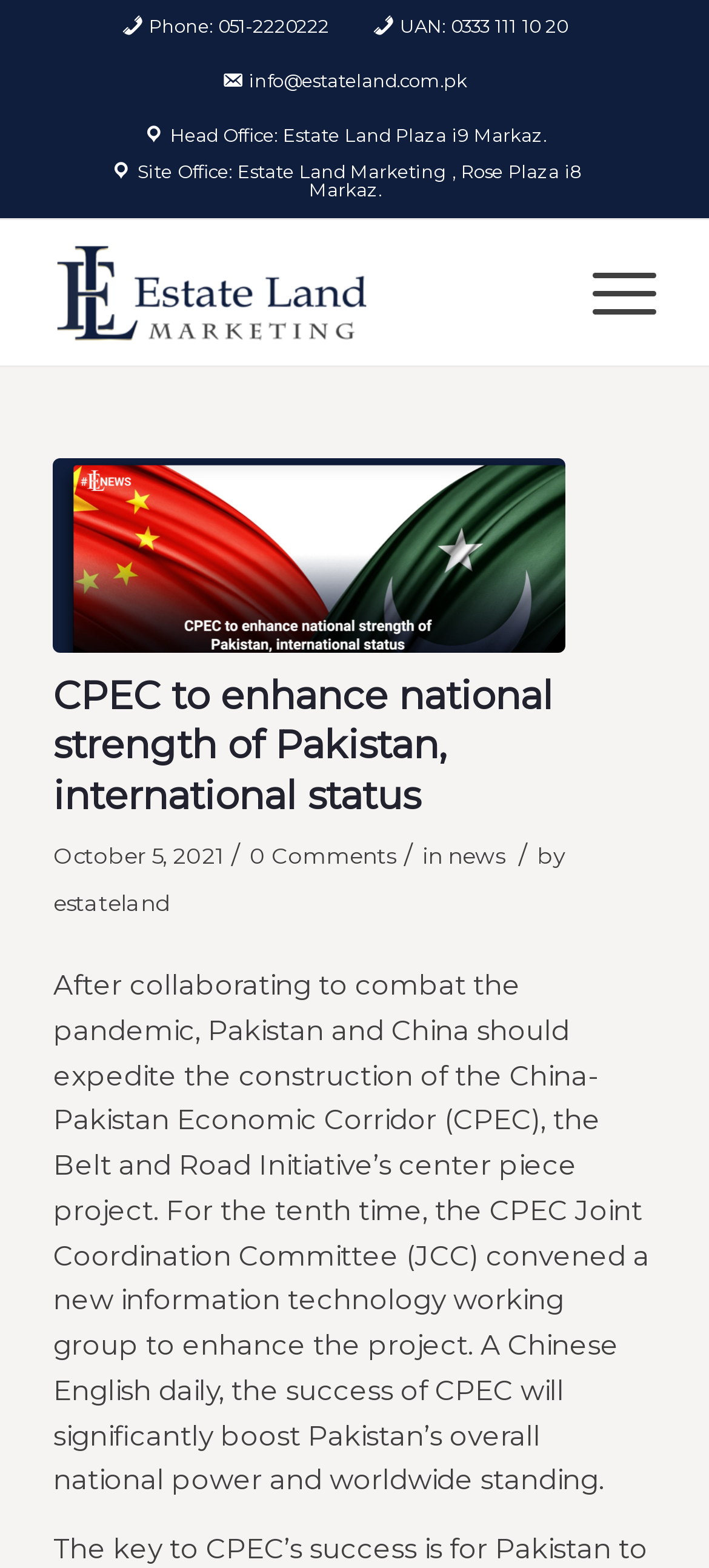Determine the bounding box coordinates for the UI element with the following description: "UAN: 0333 111 10 20". The coordinates should be four float numbers between 0 and 1, represented as [left, top, right, bottom].

[0.526, 0.001, 0.8, 0.032]